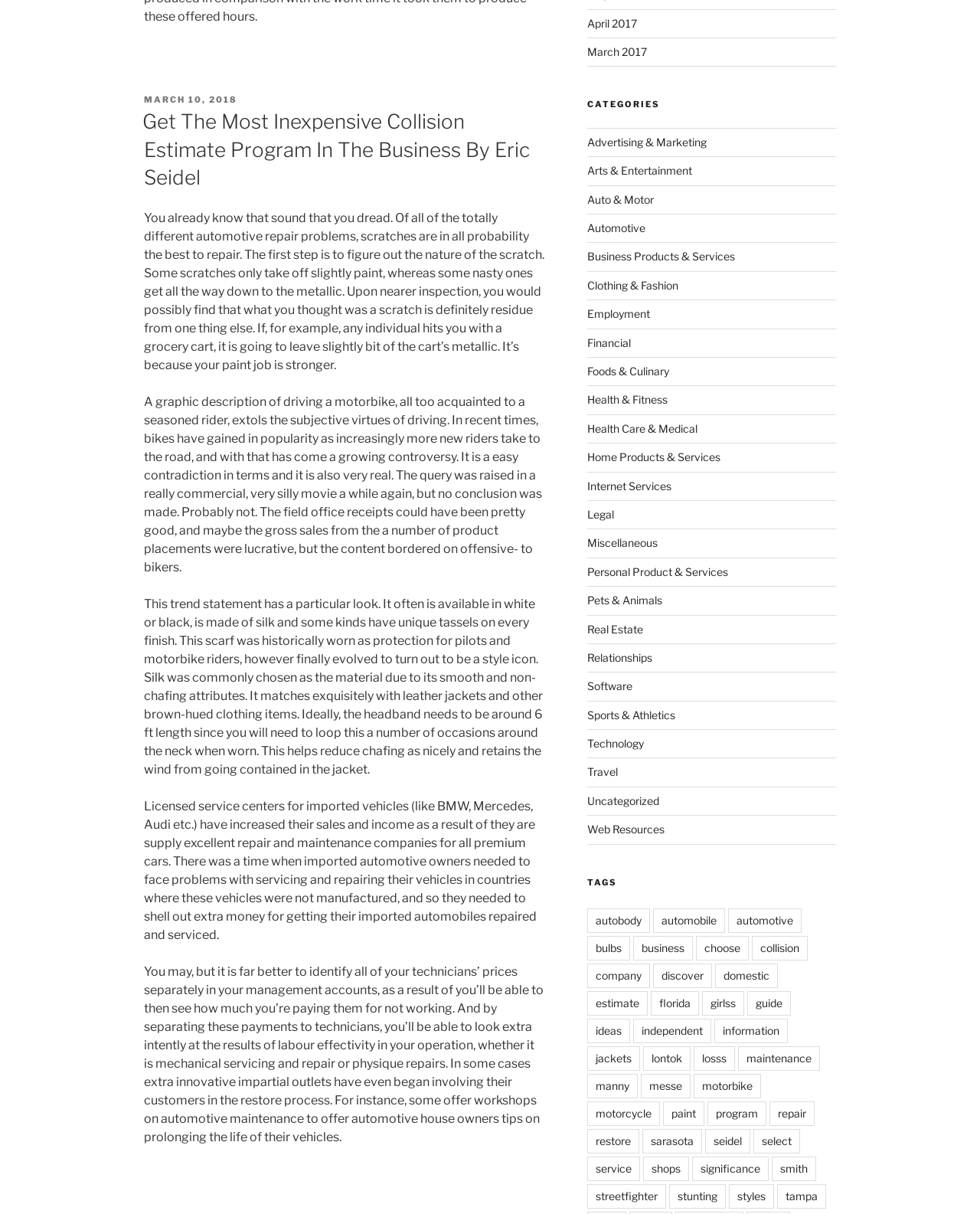Please provide the bounding box coordinates for the element that needs to be clicked to perform the instruction: "Read about the workshop presentation of Matthew Heiti's play". The coordinates must consist of four float numbers between 0 and 1, formatted as [left, top, right, bottom].

None